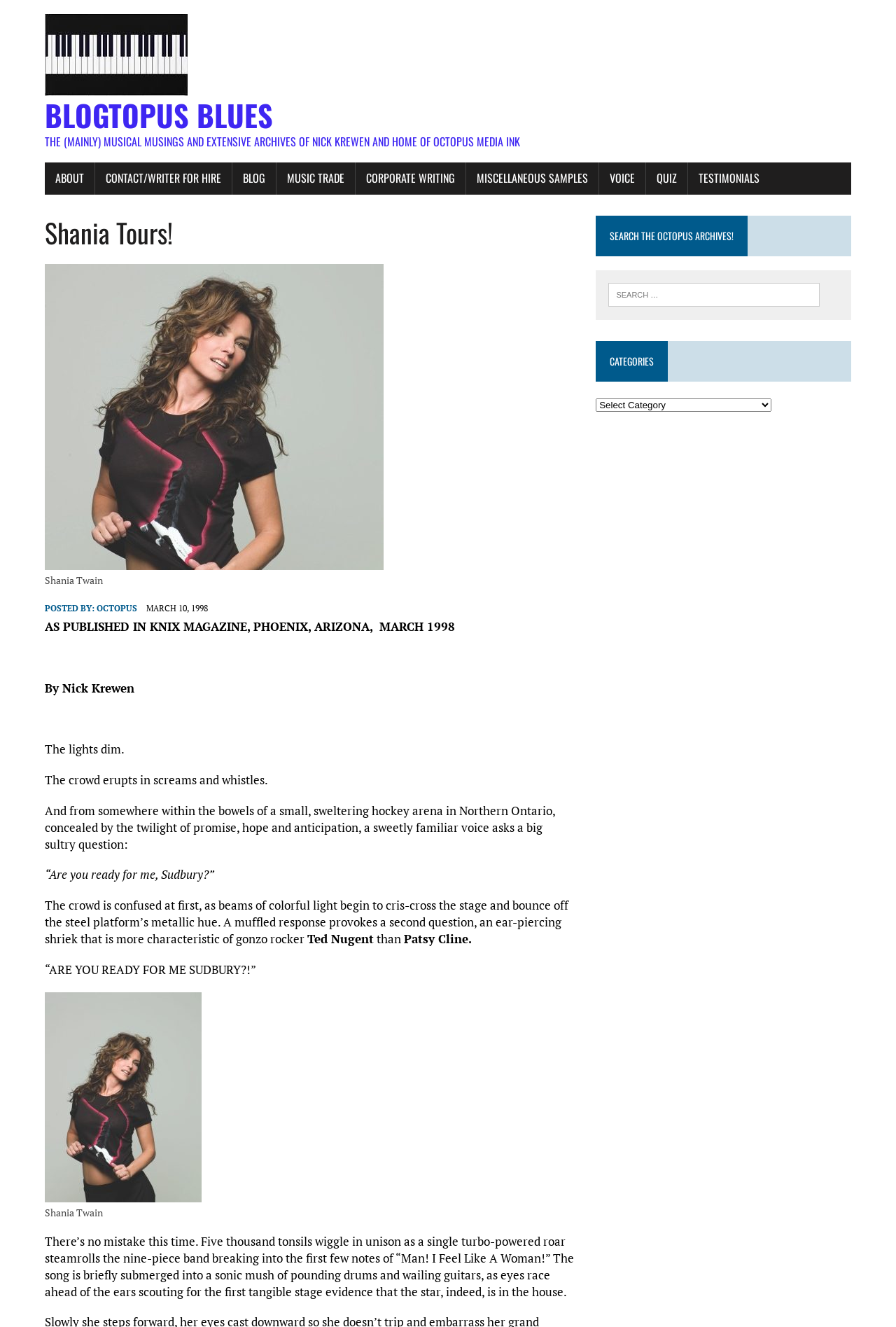Determine the coordinates of the bounding box that should be clicked to complete the instruction: "View the 'BLOG' page". The coordinates should be represented by four float numbers between 0 and 1: [left, top, right, bottom].

[0.259, 0.123, 0.308, 0.147]